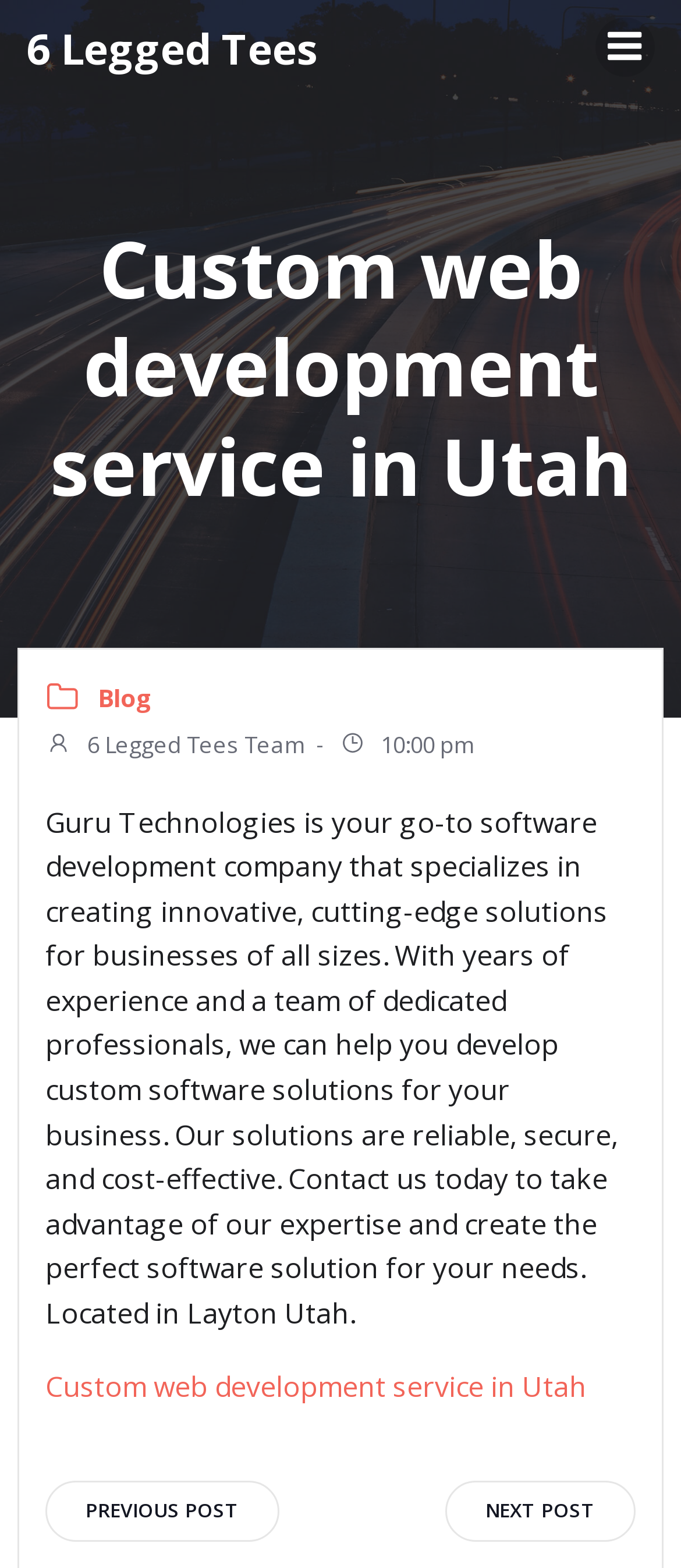Pinpoint the bounding box coordinates for the area that should be clicked to perform the following instruction: "Read the blog".

[0.144, 0.434, 0.226, 0.458]